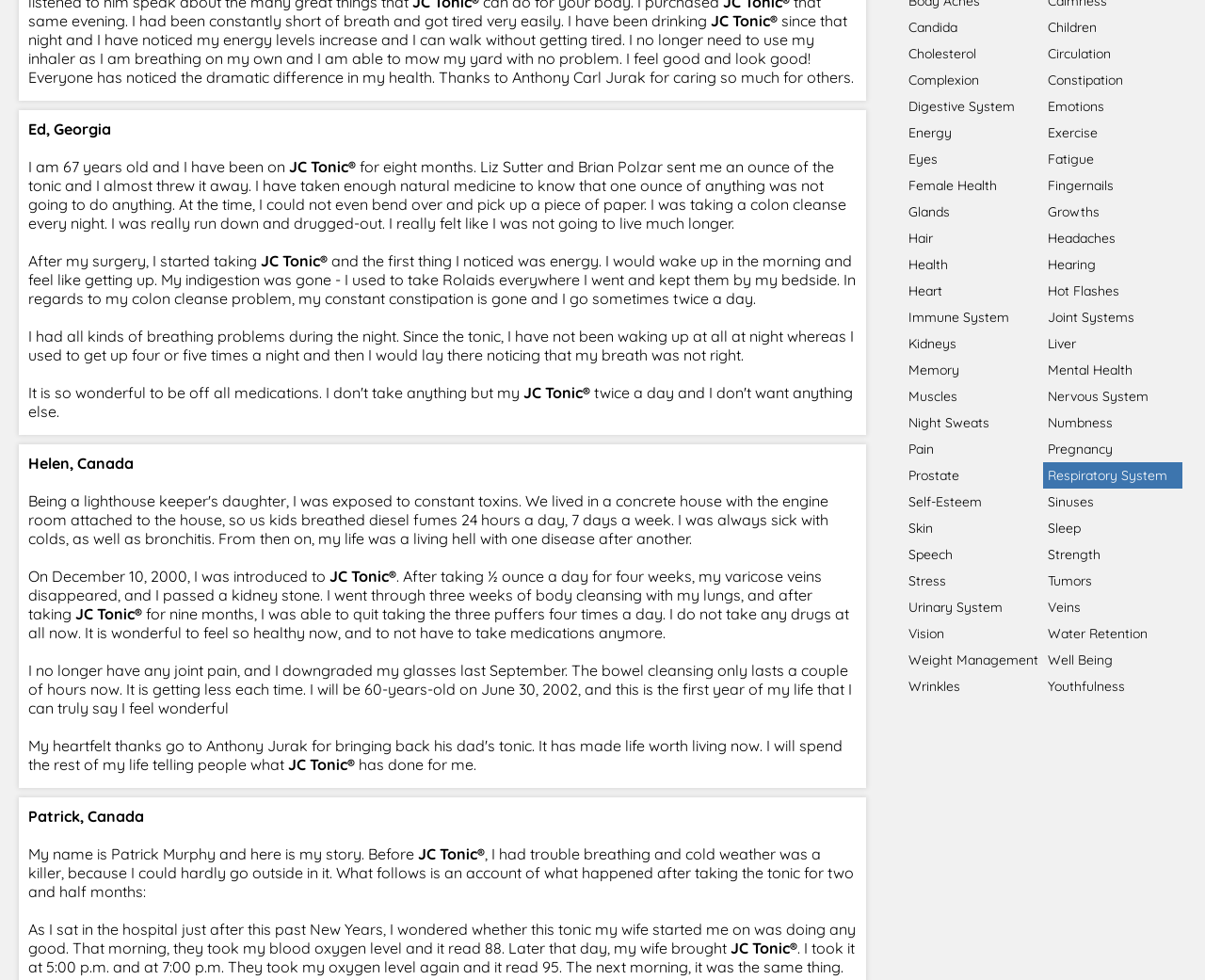Identify the bounding box for the described UI element. Provide the coordinates in (top-left x, top-left y, bottom-right x, bottom-right y) format with values ranging from 0 to 1: Growths

[0.866, 0.202, 0.981, 0.229]